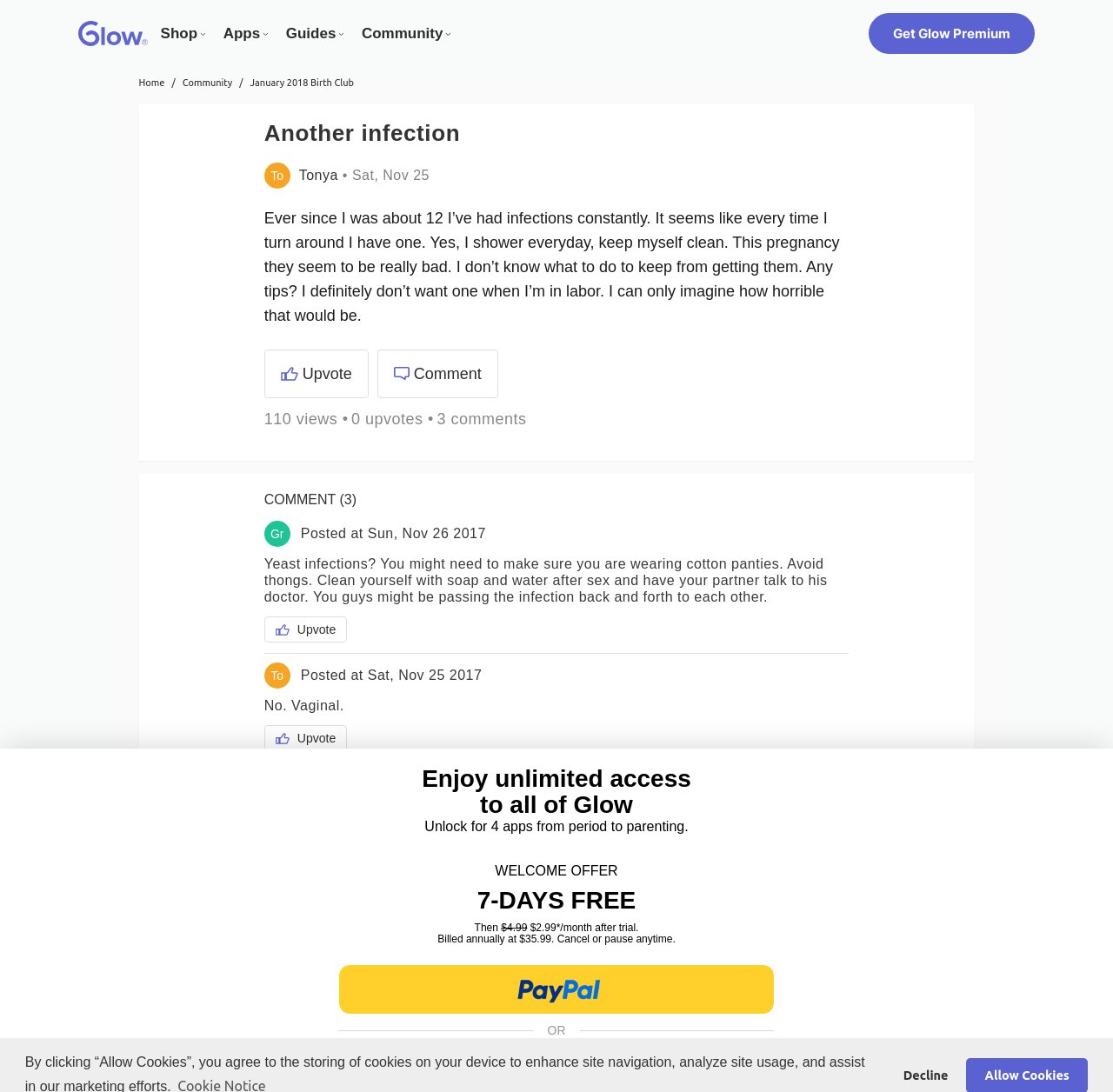What is the name of the community?
Kindly answer the question with as much detail as you can.

I found the community name by looking at the link 'January 2018 Birth Club' which is located below the 'Community' link in the navigation menu.